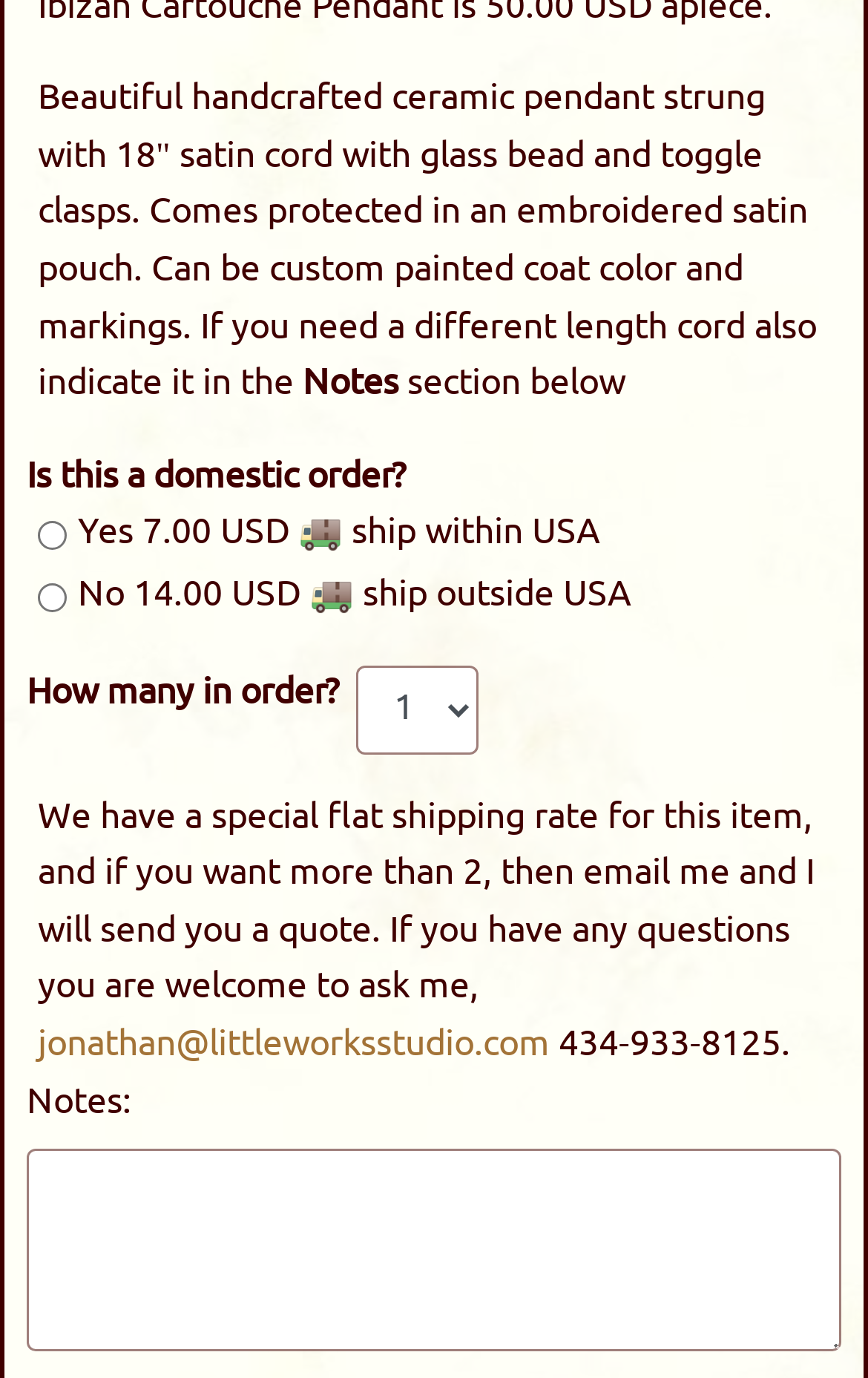How can users contact the seller? Examine the screenshot and reply using just one word or a brief phrase.

Email or phone